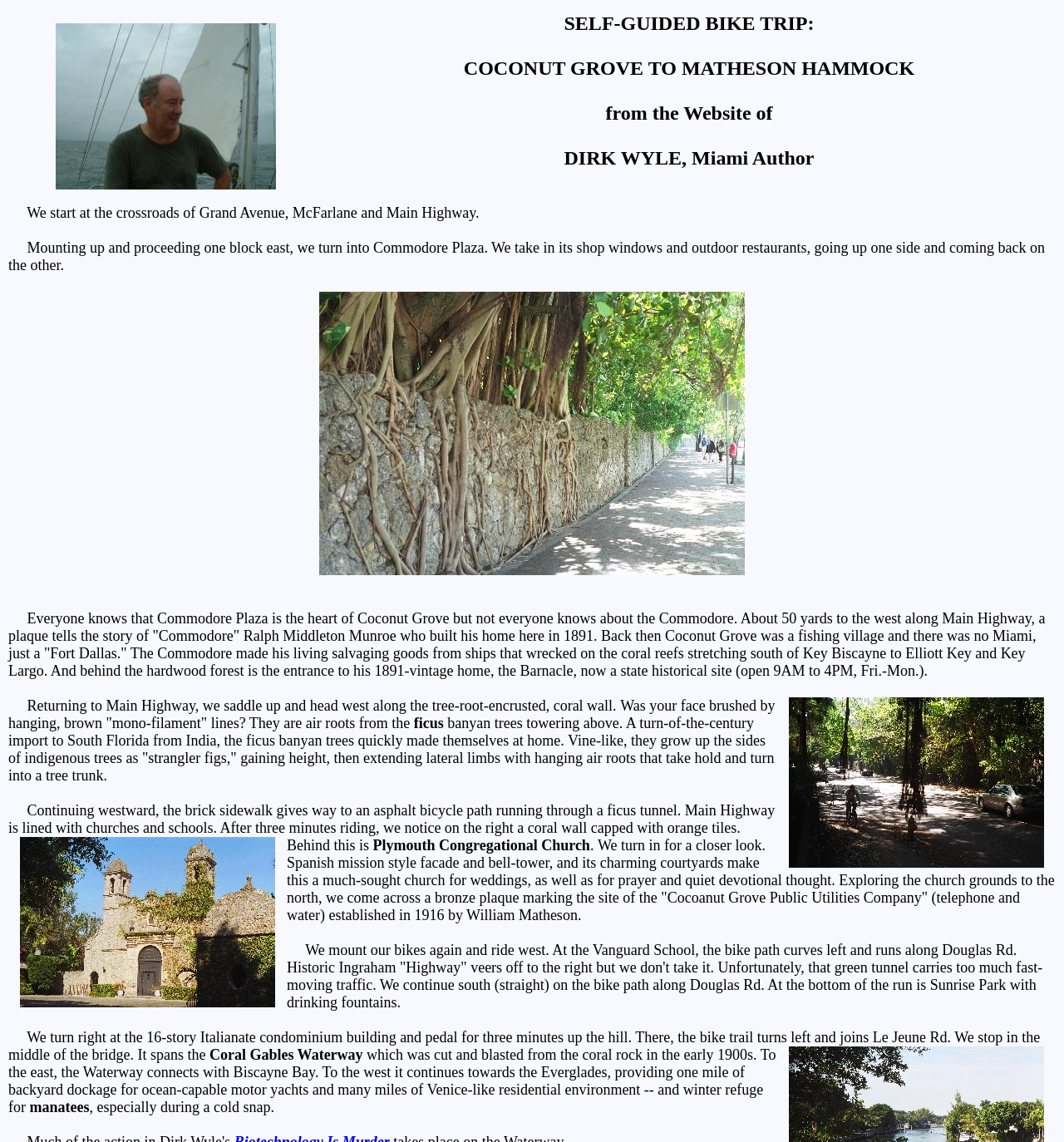What type of tree is mentioned in the webpage?
Look at the image and answer with only one word or phrase.

Ficus